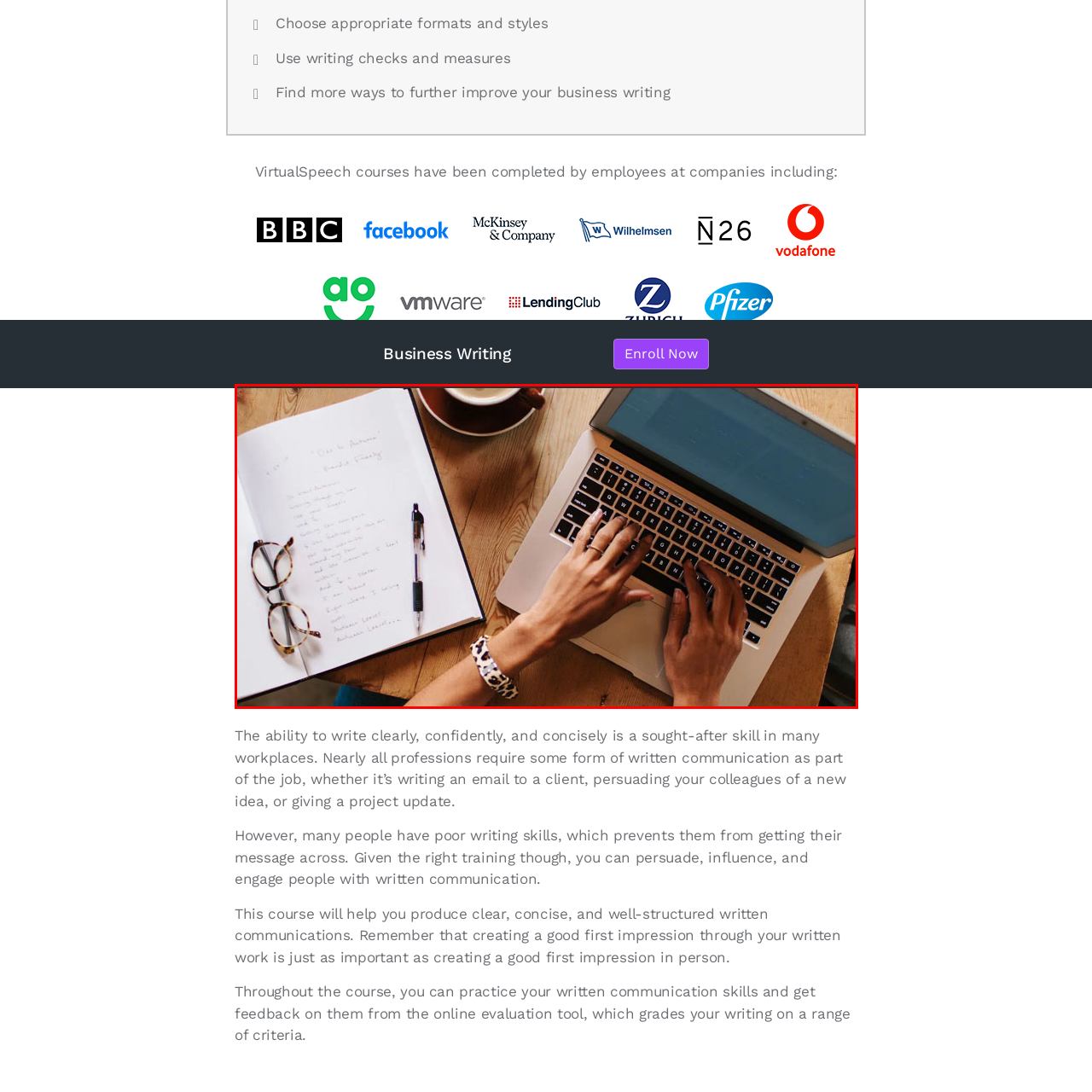Examine the image inside the red bounding box and deliver a thorough answer to the question that follows, drawing information from the image: What is the cup in the background suggesting?

The cup of coffee in the background implies that the person is in a casual yet productive environment, which is conducive to effective business writing.